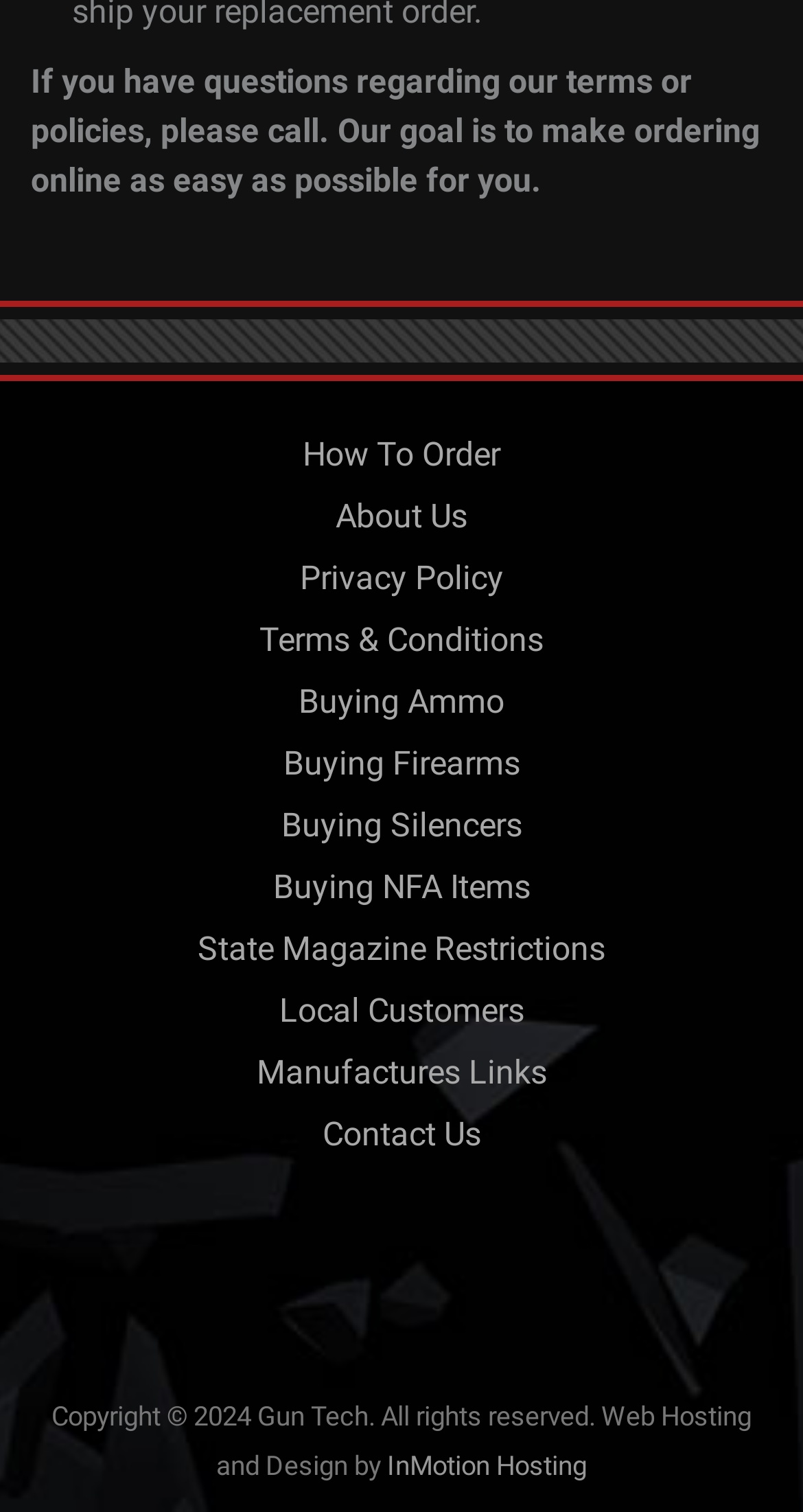Ascertain the bounding box coordinates for the UI element detailed here: "About Us". The coordinates should be provided as [left, top, right, bottom] with each value being a float between 0 and 1.

[0.418, 0.329, 0.582, 0.355]